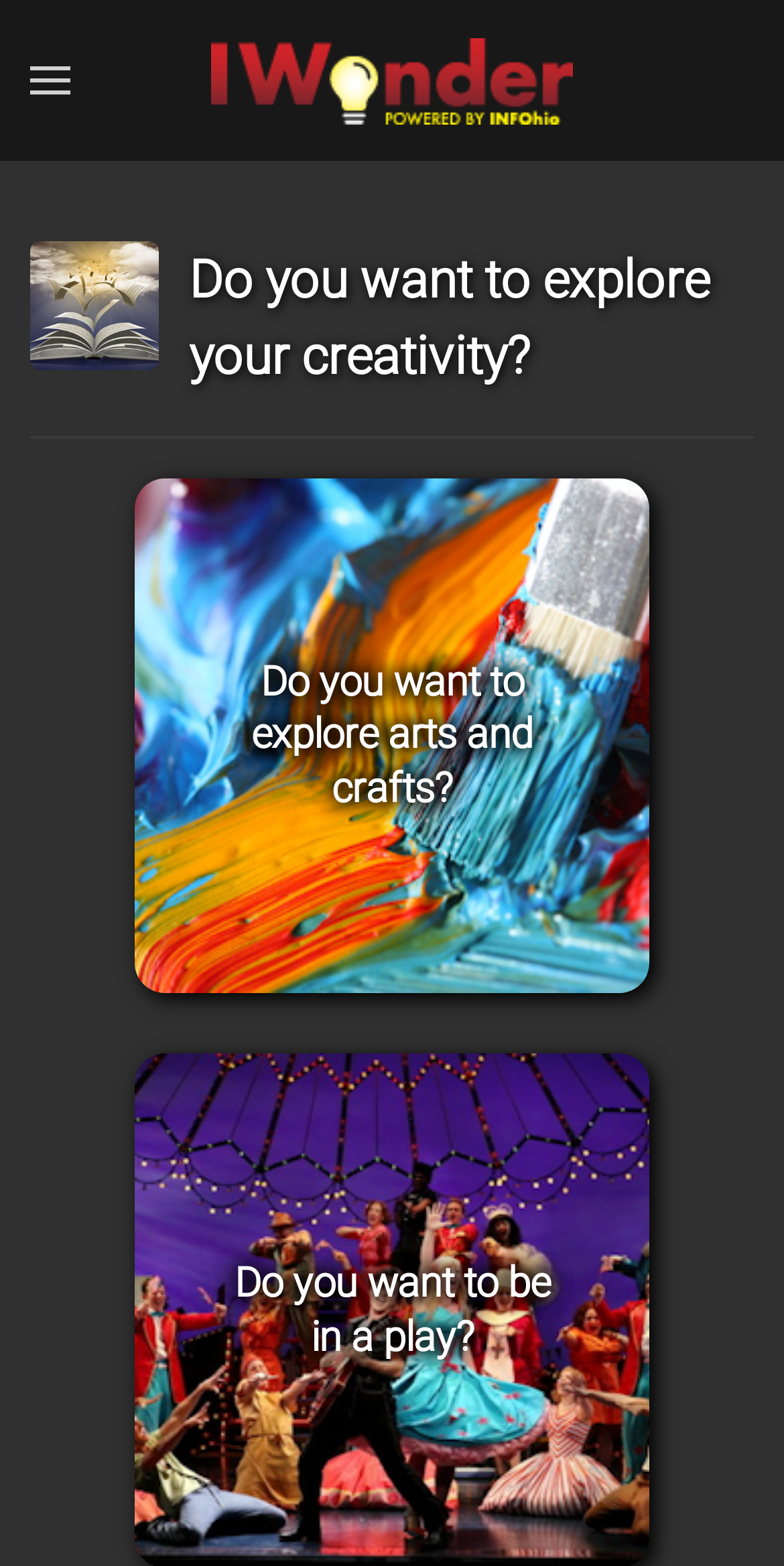Given the description of the UI element: "aria-label="Back to home"", predict the bounding box coordinates in the form of [left, top, right, bottom], with each value being a float between 0 and 1.

[0.218, 0.0, 0.782, 0.103]